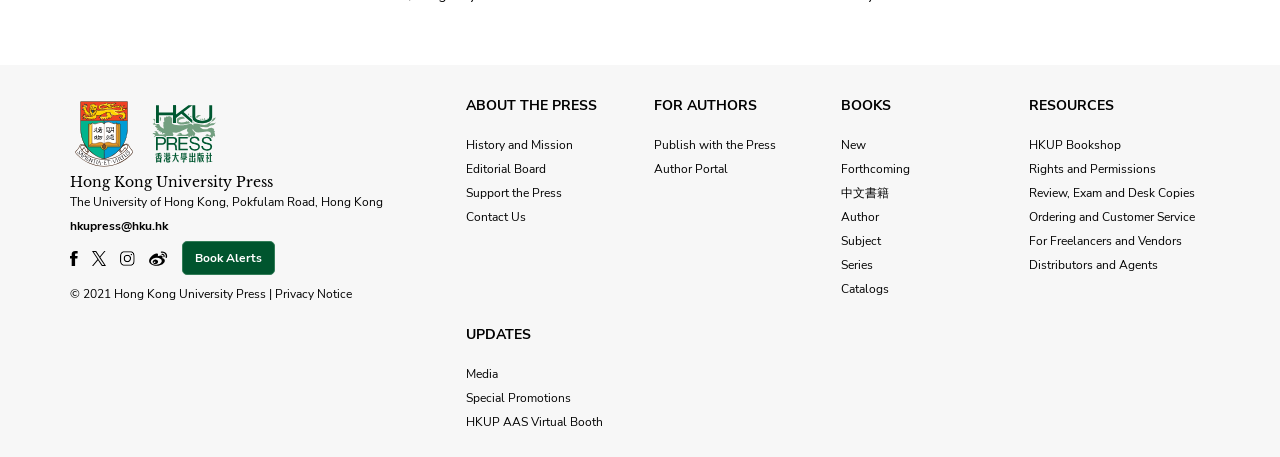Please locate the bounding box coordinates of the element that should be clicked to achieve the given instruction: "View the history and mission of the press".

[0.364, 0.298, 0.501, 0.337]